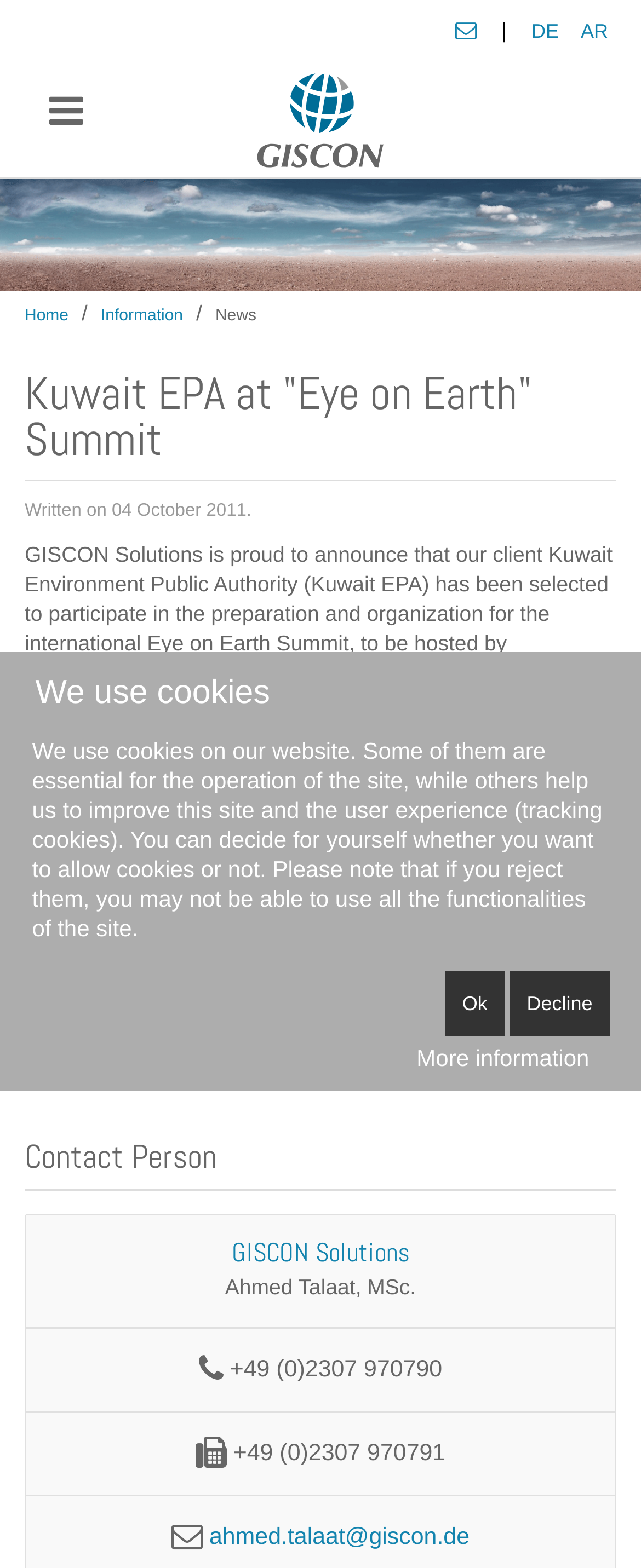Identify the bounding box coordinates for the element that needs to be clicked to fulfill this instruction: "Contact Ahmed Talaat". Provide the coordinates in the format of four float numbers between 0 and 1: [left, top, right, bottom].

[0.326, 0.972, 0.733, 0.989]